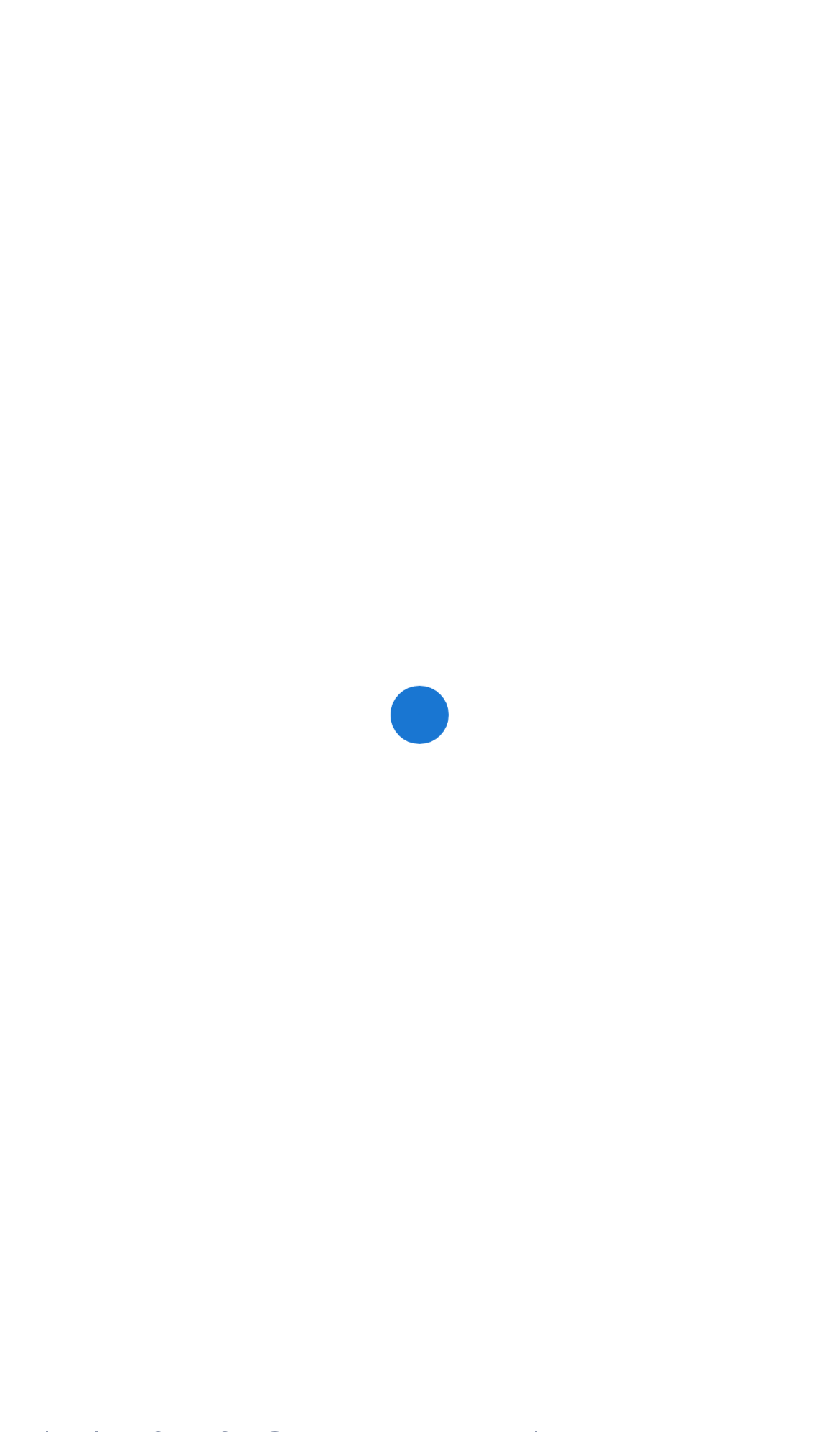Elaborate on the information and visuals displayed on the webpage.

The webpage is about Lentor Hills Residences, a condominium project in Singapore developed by Guocoland, Hong Leong, and TID. At the top left of the page, there is a logo of Lentor Hills Residences, which is an image linked to another webpage. Below the logo, there is a prominent call-to-action button "BOOK SHOWFLAT APPOINTMENT" that spans almost the entire width of the page.

On the top right, there is a navigation toggle button labeled "Toggle navigation" which is not expanded. When expanded, it reveals a menu with several options, including "Site Editor", a date "January 24, 2023", a category "Uncategorized", and a comment count "0 Comments".

The main content of the page is a news article or blog post with a heading "UK property market set to be buyer’s market in 2023: One Global Group", which takes up most of the page's width and is positioned below the navigation menu and the call-to-action button.